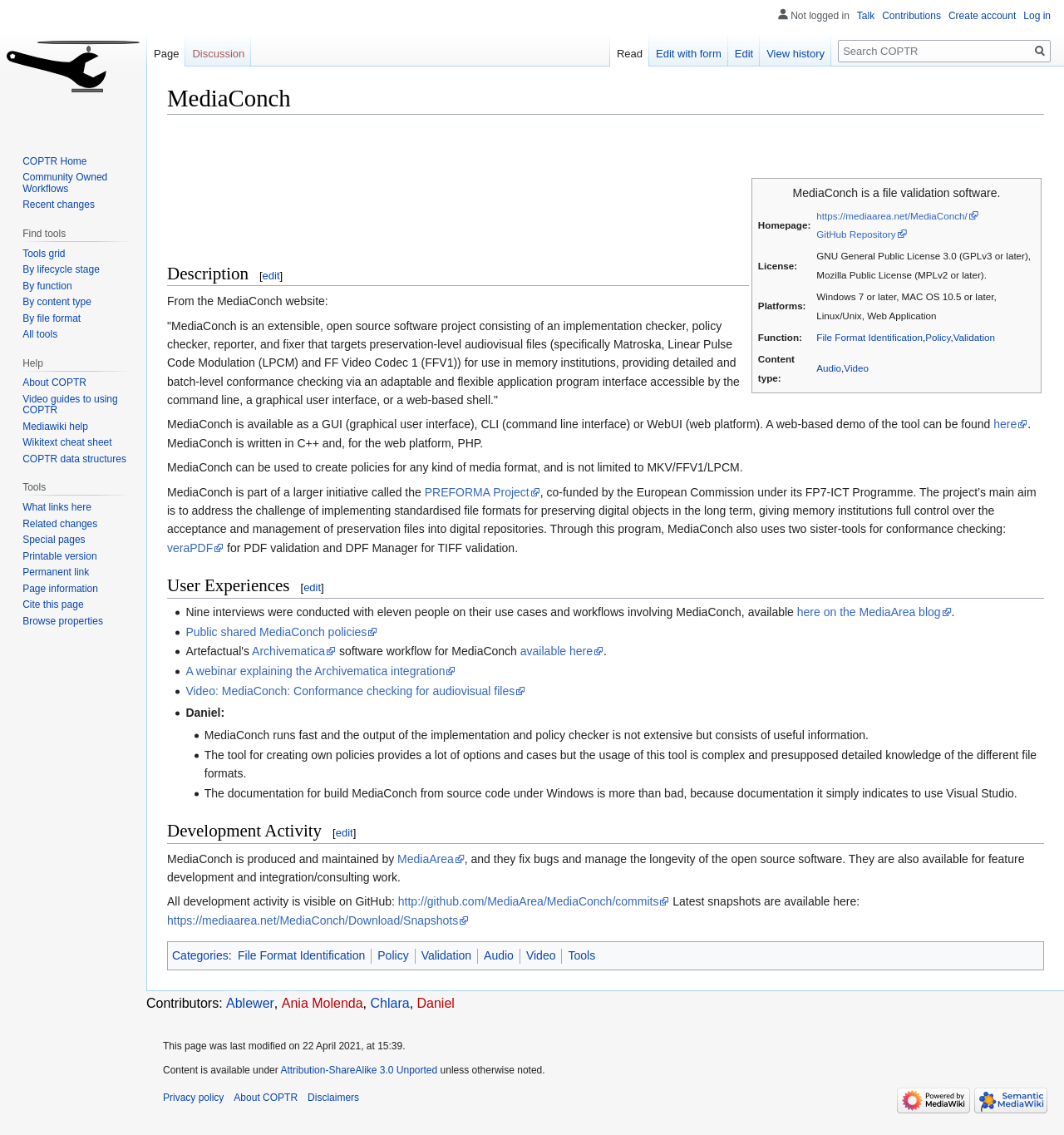What is the relationship between MediaConch and PREFORMA Project?
Based on the image, give a concise answer in the form of a single word or short phrase.

MediaConch is part of PREFORMA Project